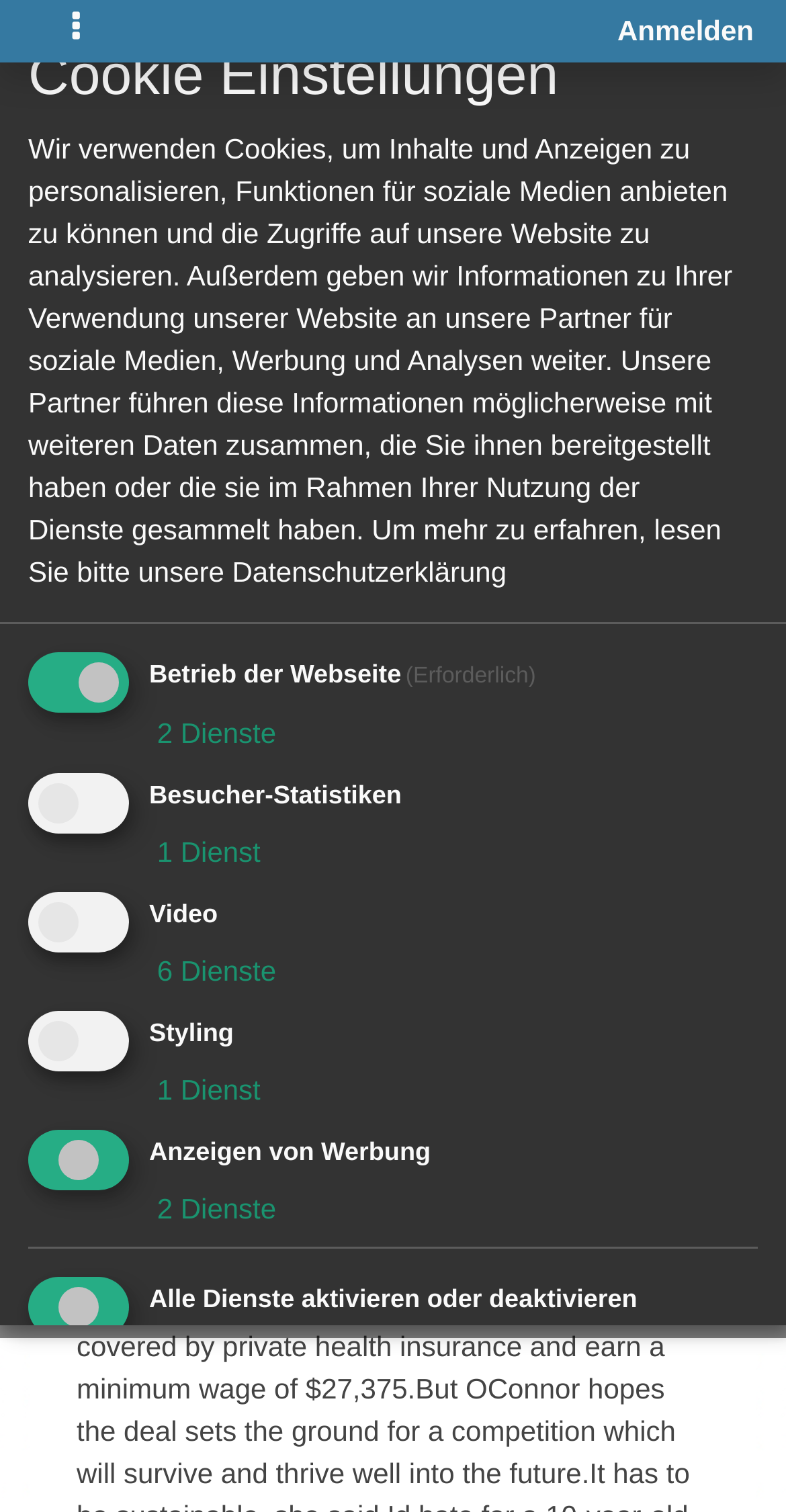From the webpage screenshot, identify the region described by parent_node: Styling aria-describedby="purpose-item-styling-description". Provide the bounding box coordinates as (top-left x, top-left y, bottom-right x, bottom-right y), with each value being a floating point number between 0 and 1.

[0.036, 0.668, 0.164, 0.708]